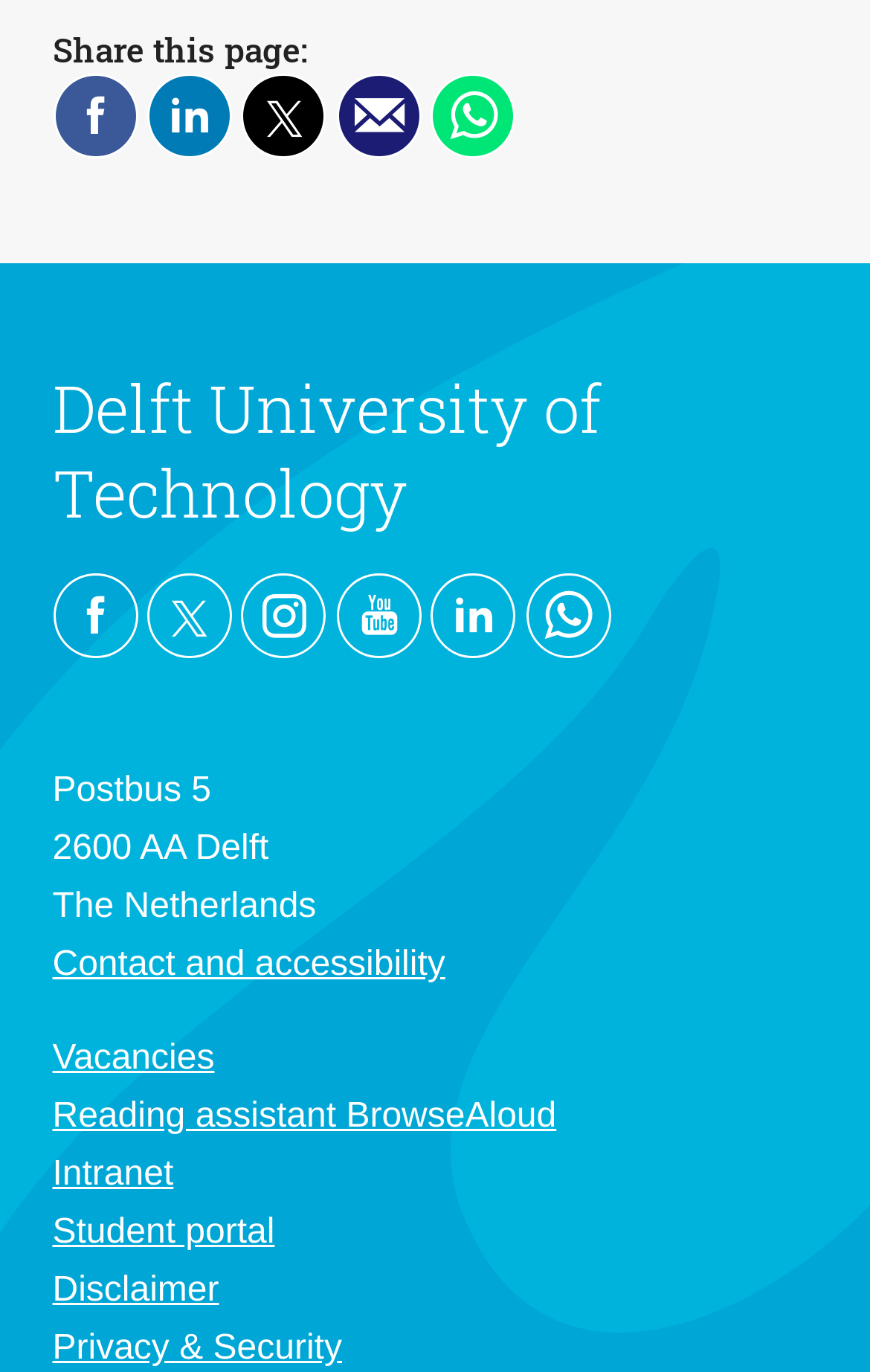Identify the bounding box coordinates for the UI element described as follows: Student portal. Use the format (top-left x, top-left y, bottom-right x, bottom-right y) and ensure all values are floating point numbers between 0 and 1.

[0.06, 0.885, 0.316, 0.912]